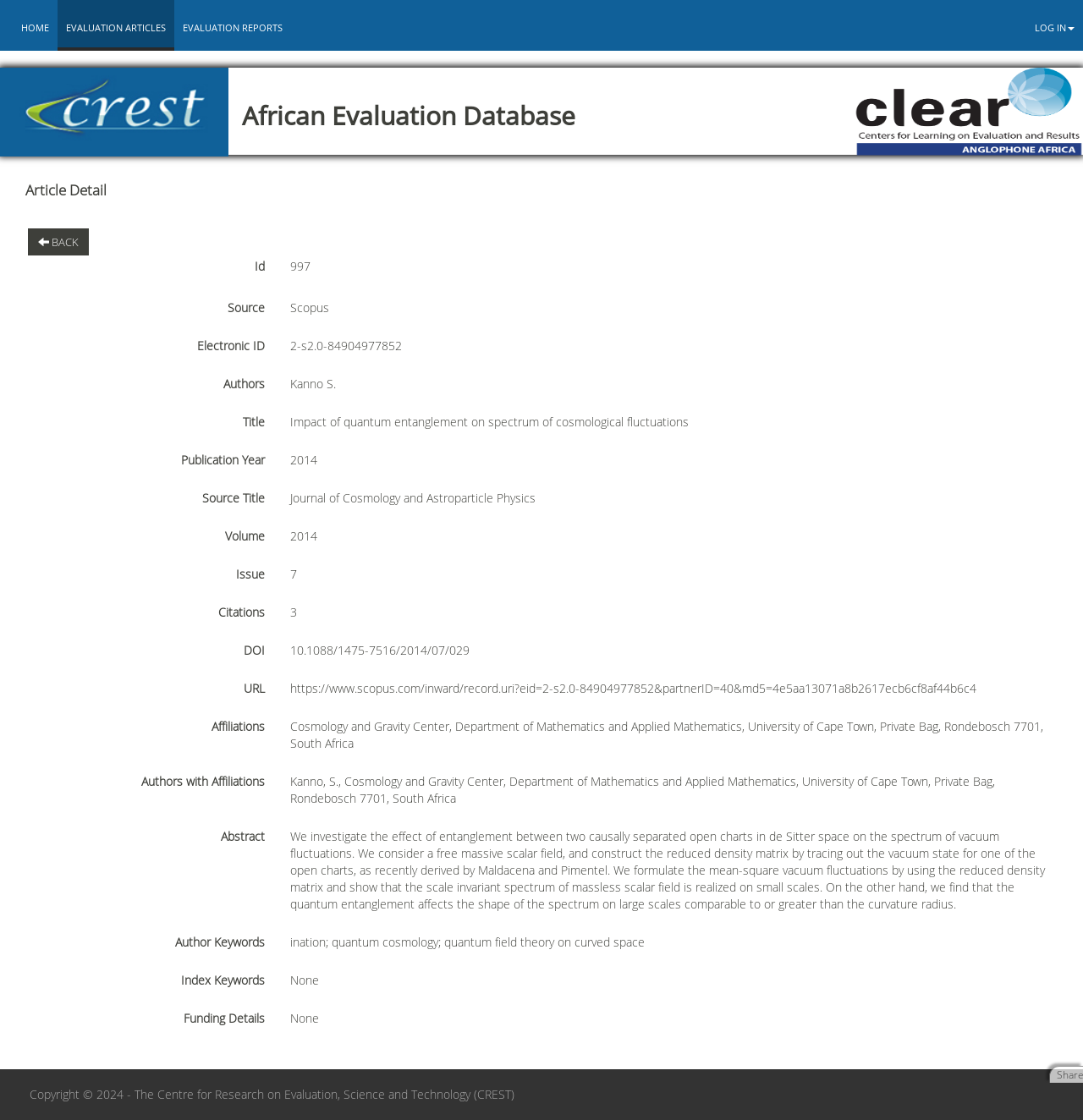Based on the element description Youtube, identify the bounding box of the UI element in the given webpage screenshot. The coordinates should be in the format (top-left x, top-left y, bottom-right x, bottom-right y) and must be between 0 and 1.

None